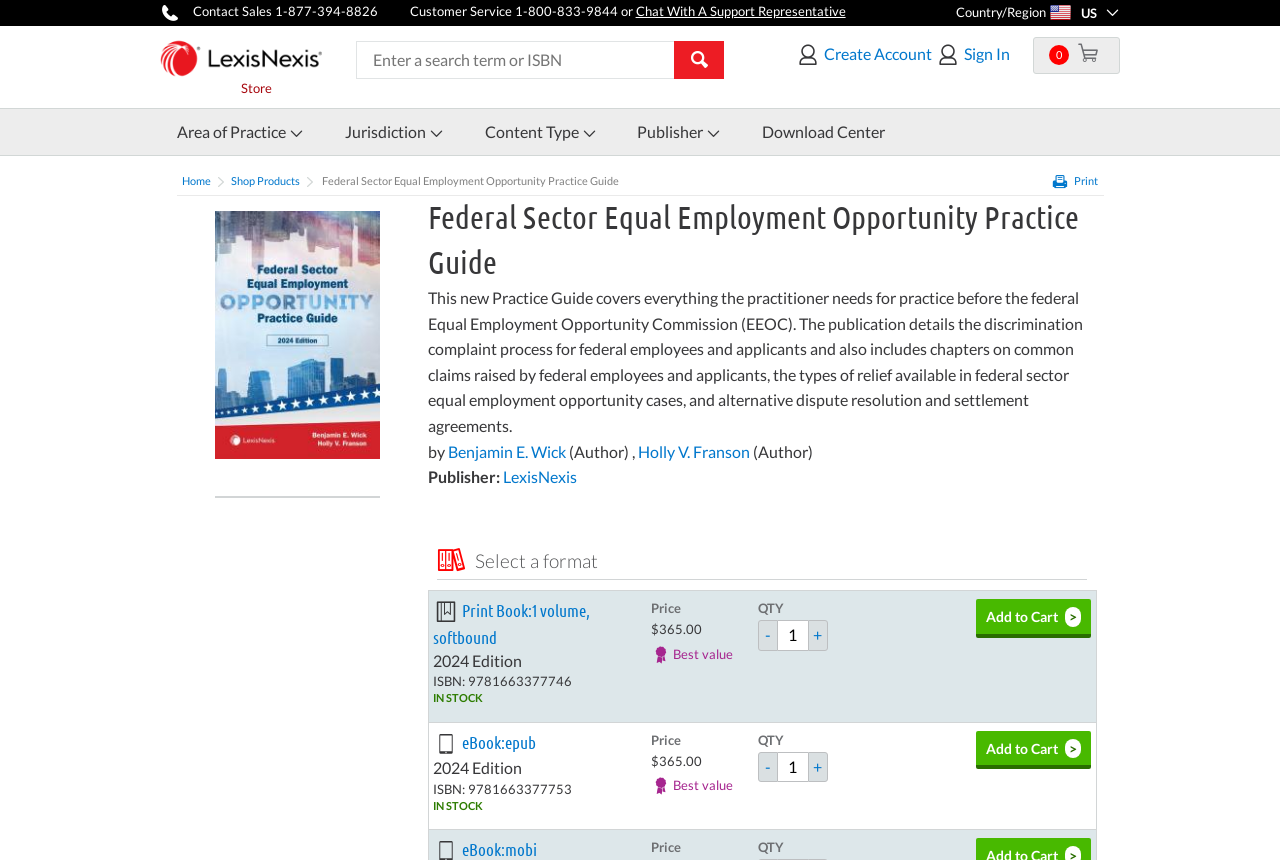Locate the bounding box coordinates of the UI element described by: "Holly V. Franson (Author)". The bounding box coordinates should consist of four float numbers between 0 and 1, i.e., [left, top, right, bottom].

[0.498, 0.513, 0.635, 0.536]